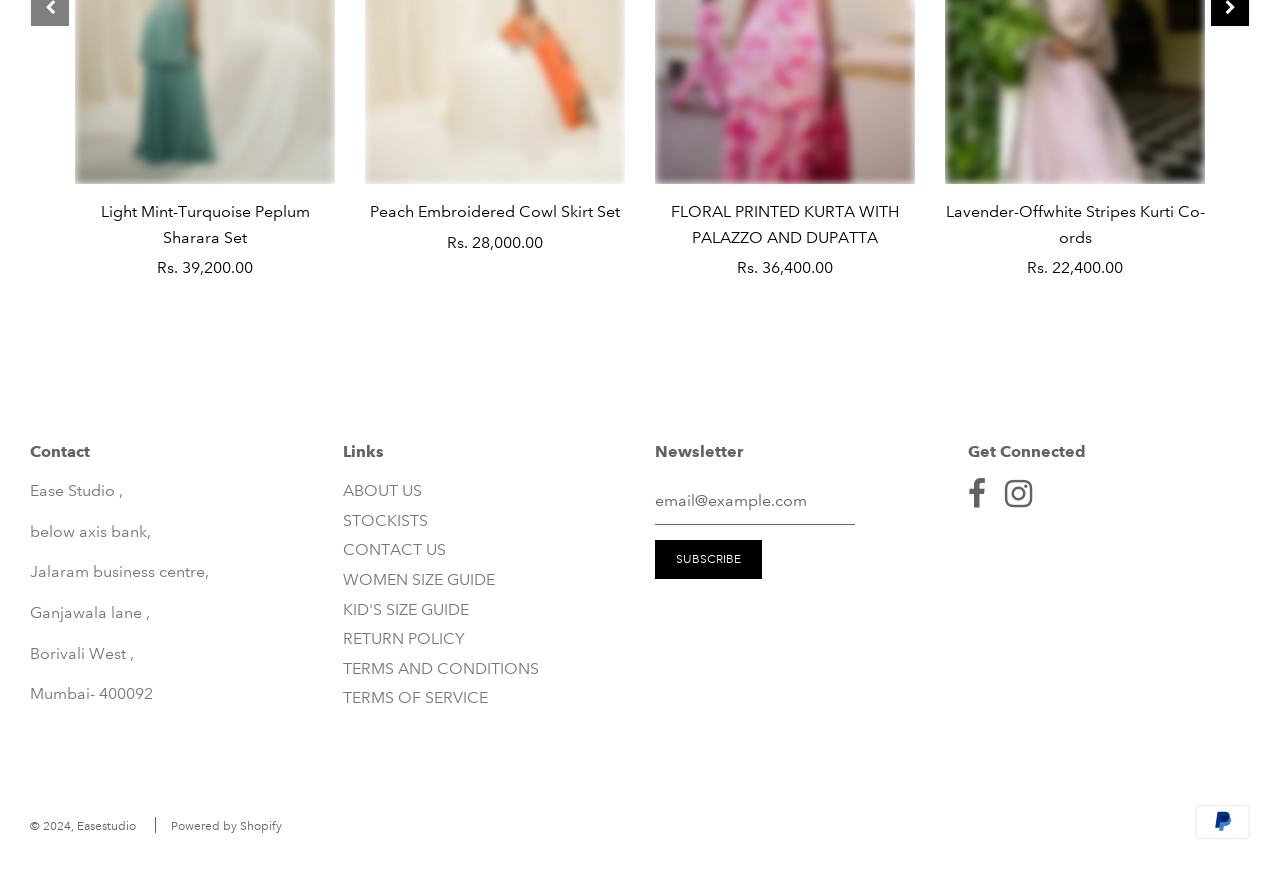Please identify the bounding box coordinates of the element that needs to be clicked to execute the following command: "Contact Ease Studio". Provide the bounding box using four float numbers between 0 and 1, formatted as [left, top, right, bottom].

[0.023, 0.494, 0.07, 0.515]